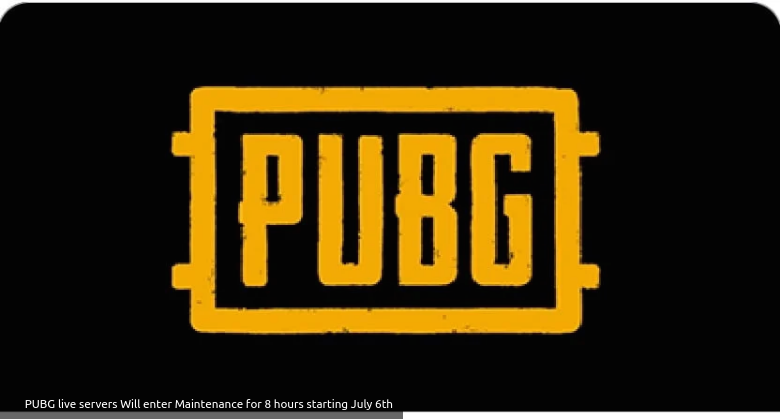Elaborate on the contents of the image in great detail.

The image features the iconic logo of PUBG (PlayerUnknown's Battlegrounds), prominently displayed in a bold yellow color against a sleek black background. Below the logo, a notification reads: "PUBG live servers will enter maintenance for 8 hours starting July 6th." This announcement is crucial for players, as it informs them about scheduled downtime, ensuring they can plan their gaming sessions accordingly. The design element emphasizes the game's recognizable branding, underscoring its popularity in the gaming community.